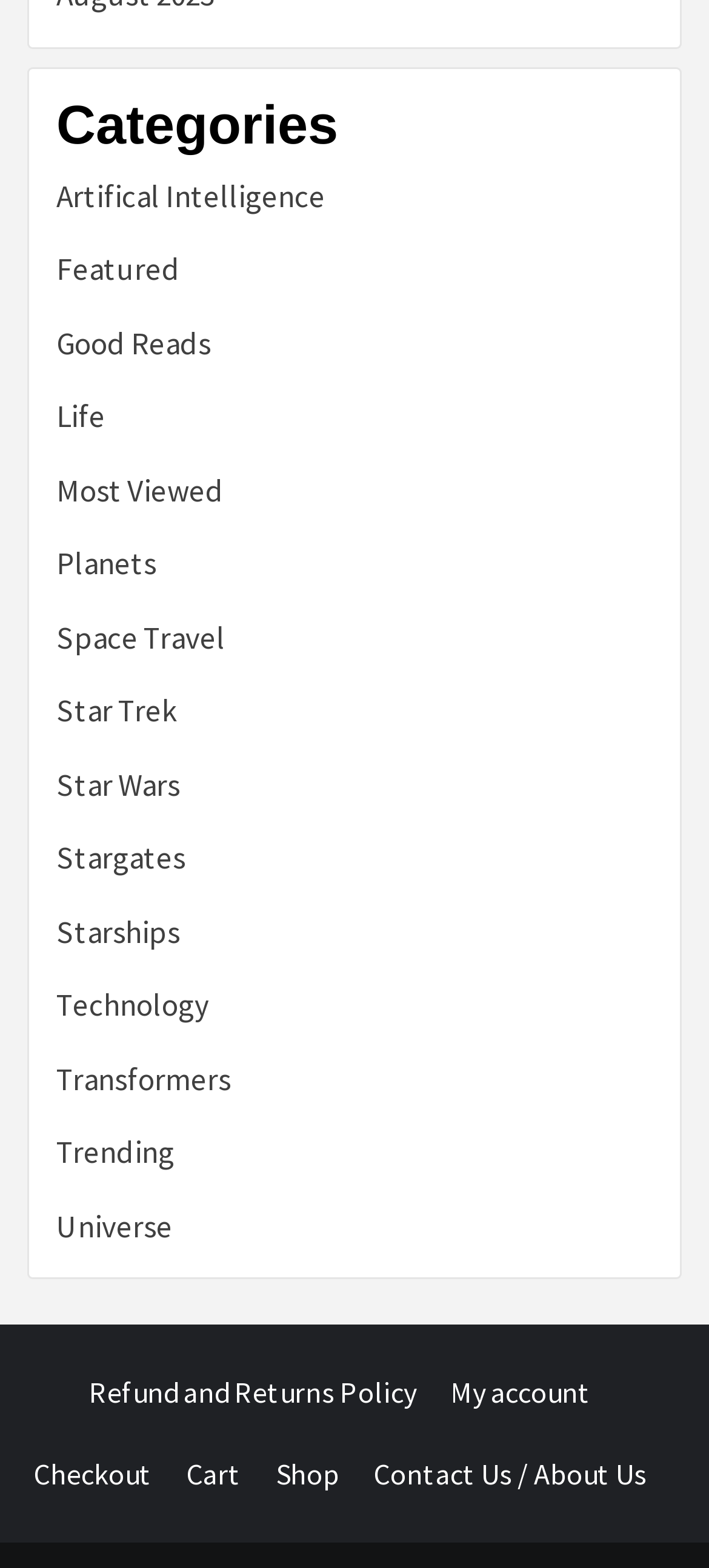Provide your answer in a single word or phrase: 
What is the position of the 'Cart' link?

Middle